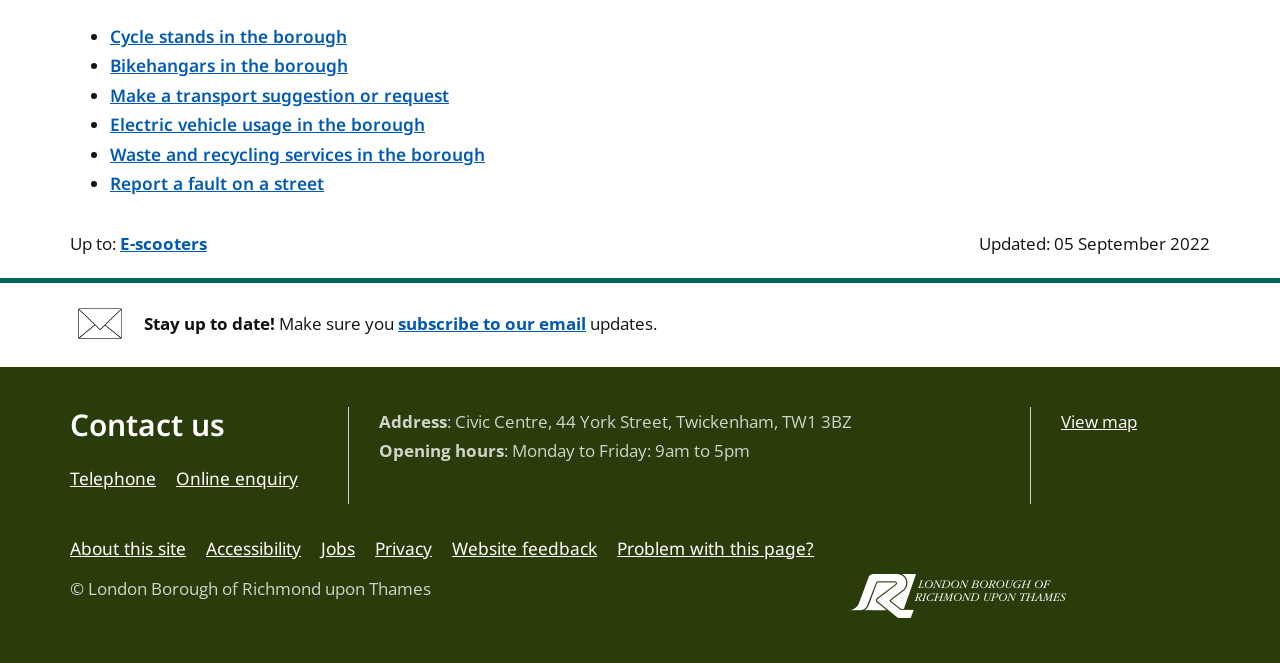Please give a one-word or short phrase response to the following question: 
What is the opening hours of the Civic Centre?

Monday to Friday: 9am to 5pm